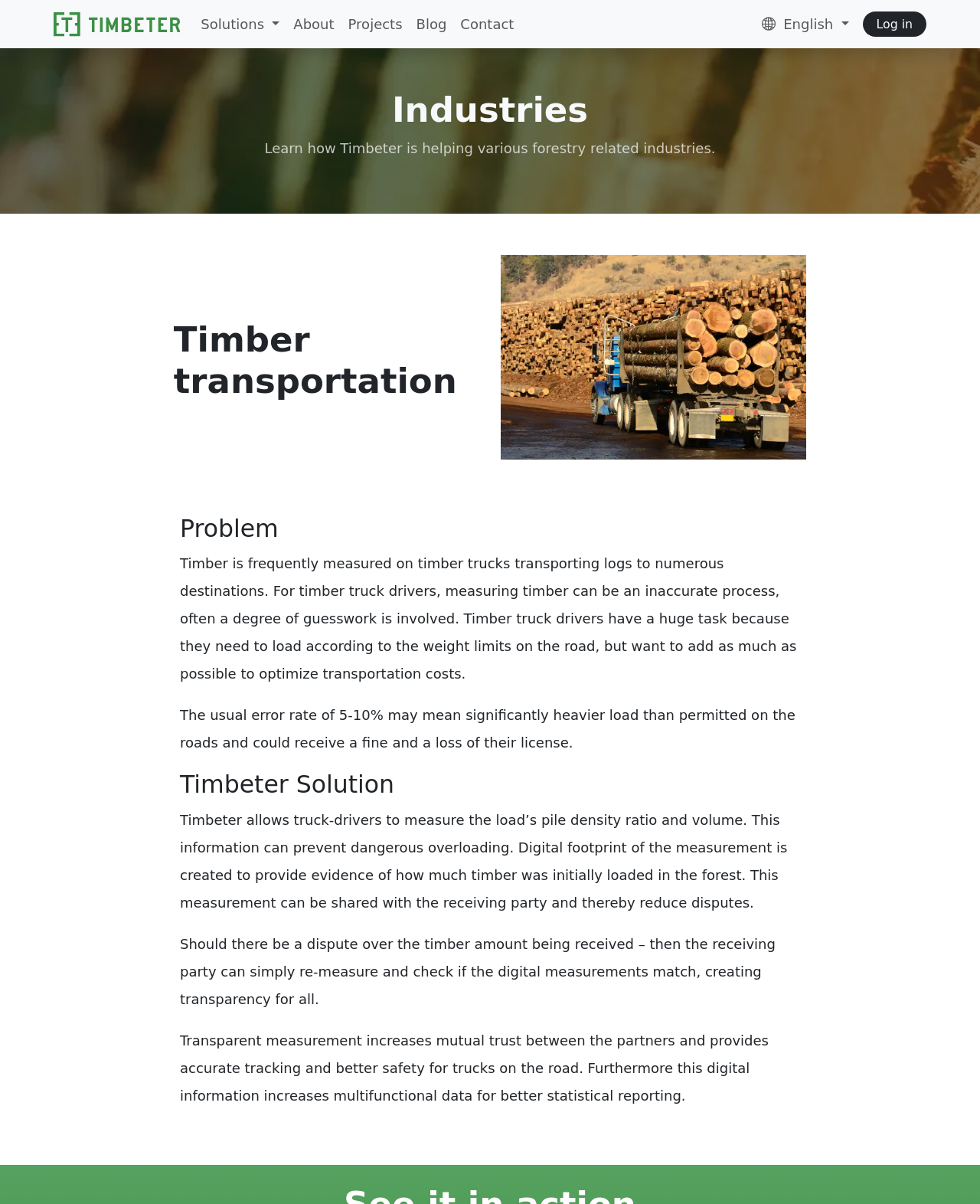Answer this question using a single word or a brief phrase:
What is the problem with timber measurement?

Inaccurate process